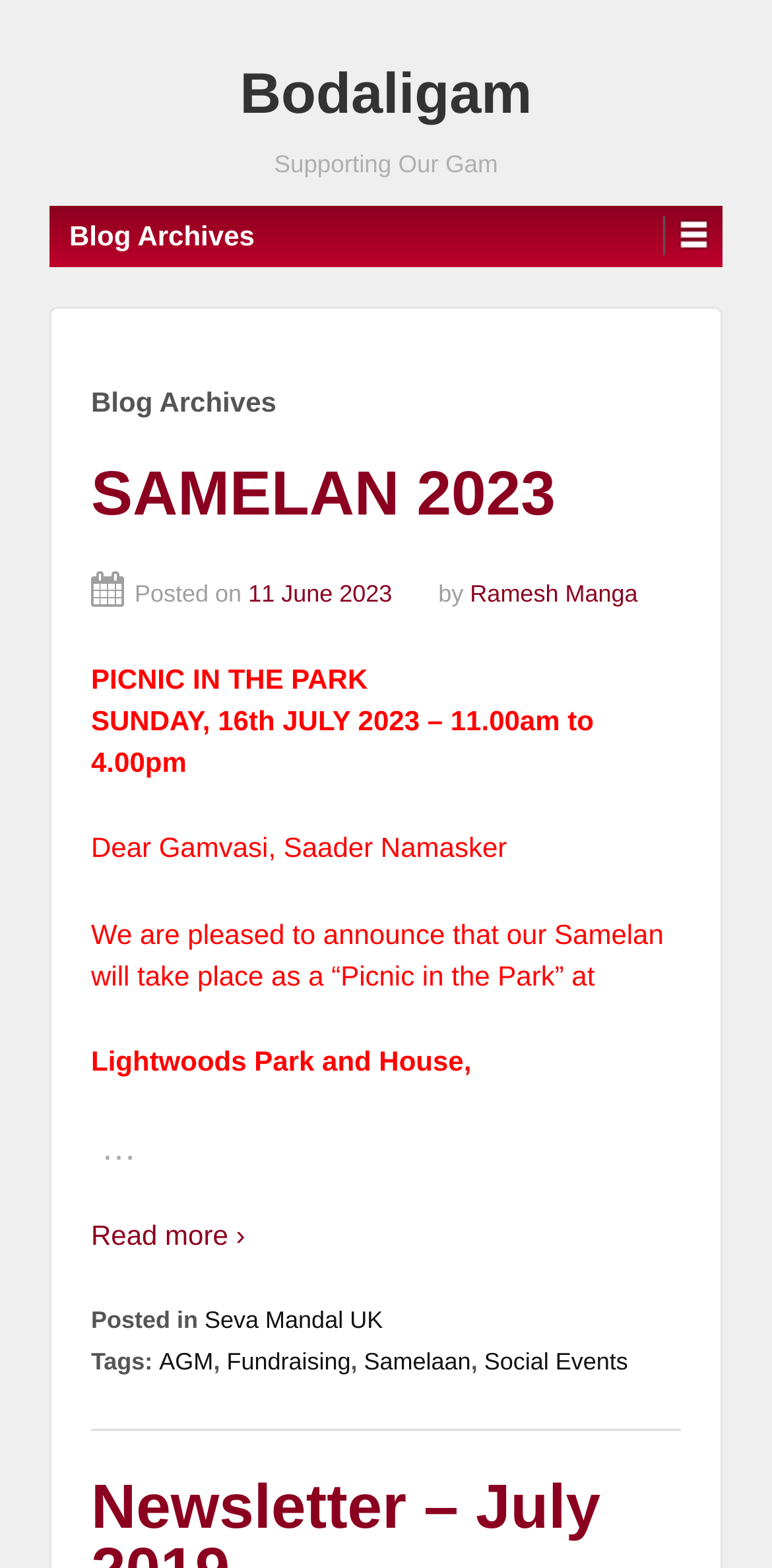Write an exhaustive caption that covers the webpage's main aspects.

The webpage appears to be a blog or news article page, with a focus on the "Samelaan – Bodaligam" event. At the top, there is a link to "Bodaligam" and a static text "Supporting Our Gam". Below this, there is a section with a heading "Blog Archives" and a link to the same title.

The main content of the page is a blog post titled "SAMELAN 2023", which is announced to take place as a "Picnic in the Park" on Sunday, 16th July 2023. The post includes details about the event, such as the location, Lightwoods Park and House, and the timing, from 11.00am to 4.00pm. The post also includes a greeting to "Gamvasi" and an invitation to the event.

There are several links and static texts scattered throughout the post, including links to the author "Ramesh Manga", and tags such as "AGM", "Fundraising", "Samelaan", and "Social Events". At the bottom of the post, there is a link to "Read more ›".

On the right side of the page, there is a section with a link to an empty string, which may be a placeholder or a broken link. Below this, there is a horizontal separator line.

Overall, the webpage appears to be a blog post announcing an event and providing details about it, with links to related information and tags.